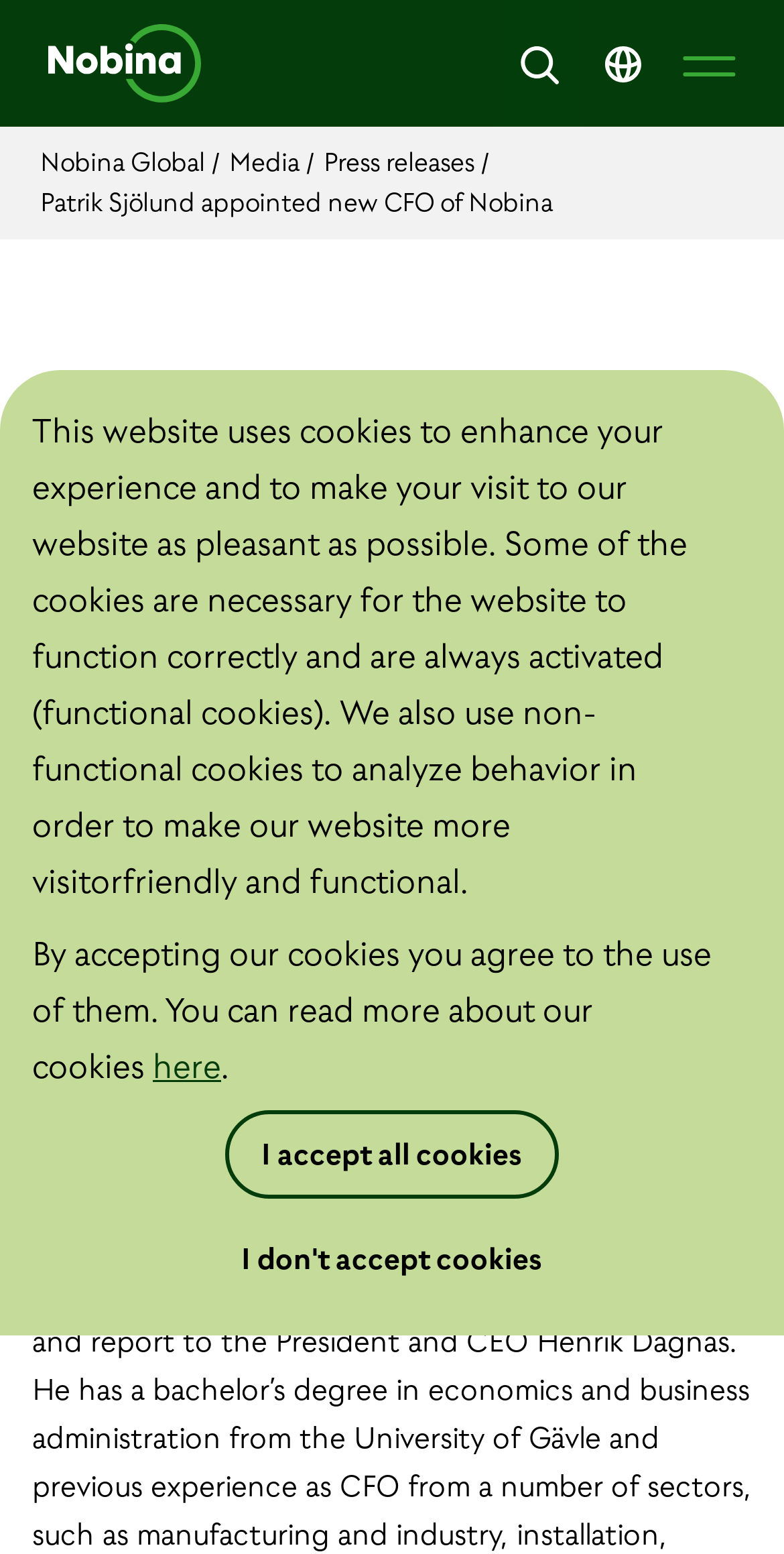Determine the bounding box coordinates for the HTML element mentioned in the following description: "I accept all cookies". The coordinates should be a list of four floats ranging from 0 to 1, represented as [left, top, right, bottom].

[0.287, 0.714, 0.713, 0.771]